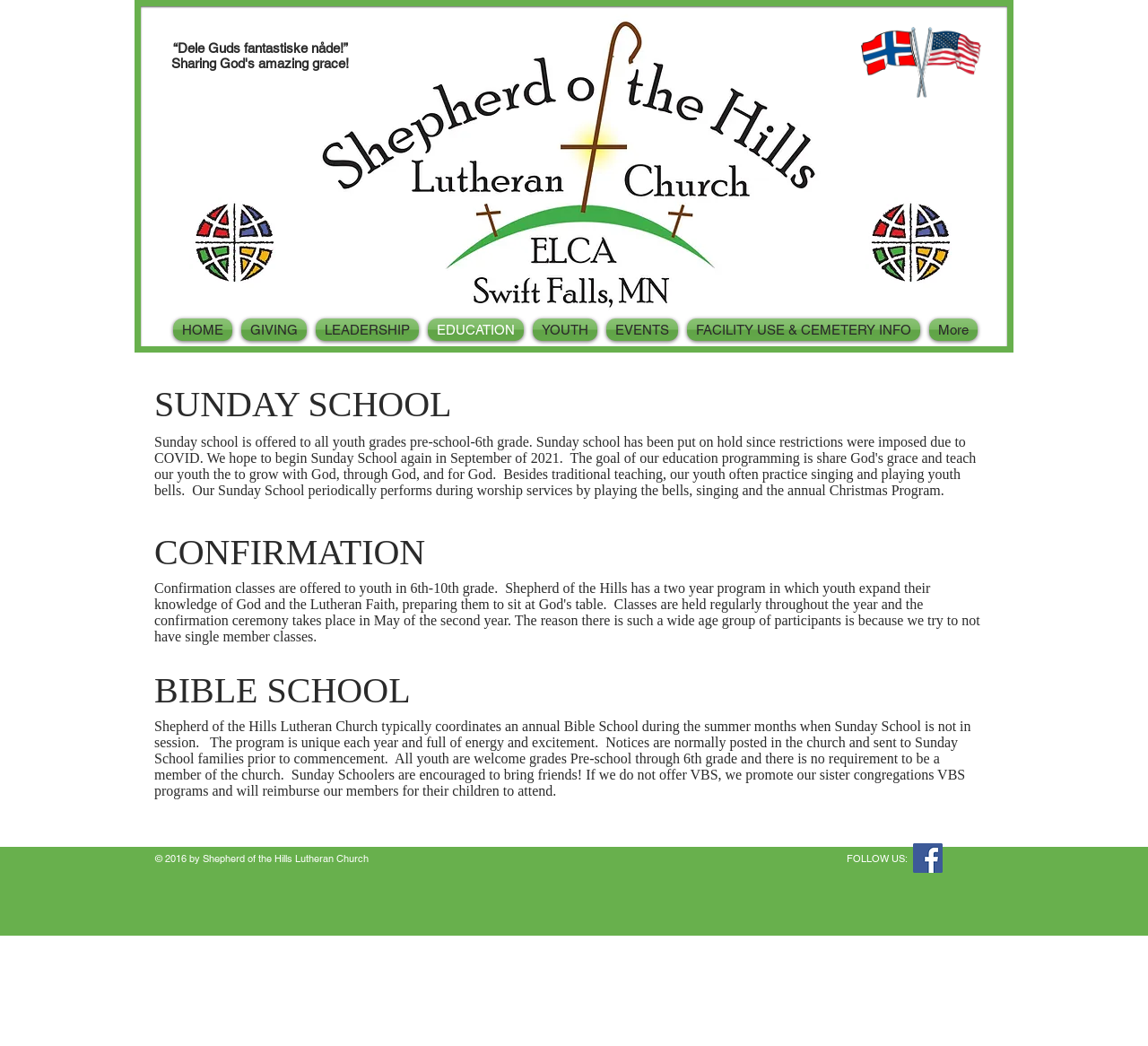Locate the bounding box coordinates of the segment that needs to be clicked to meet this instruction: "Click the 'HOTLINE' link".

None